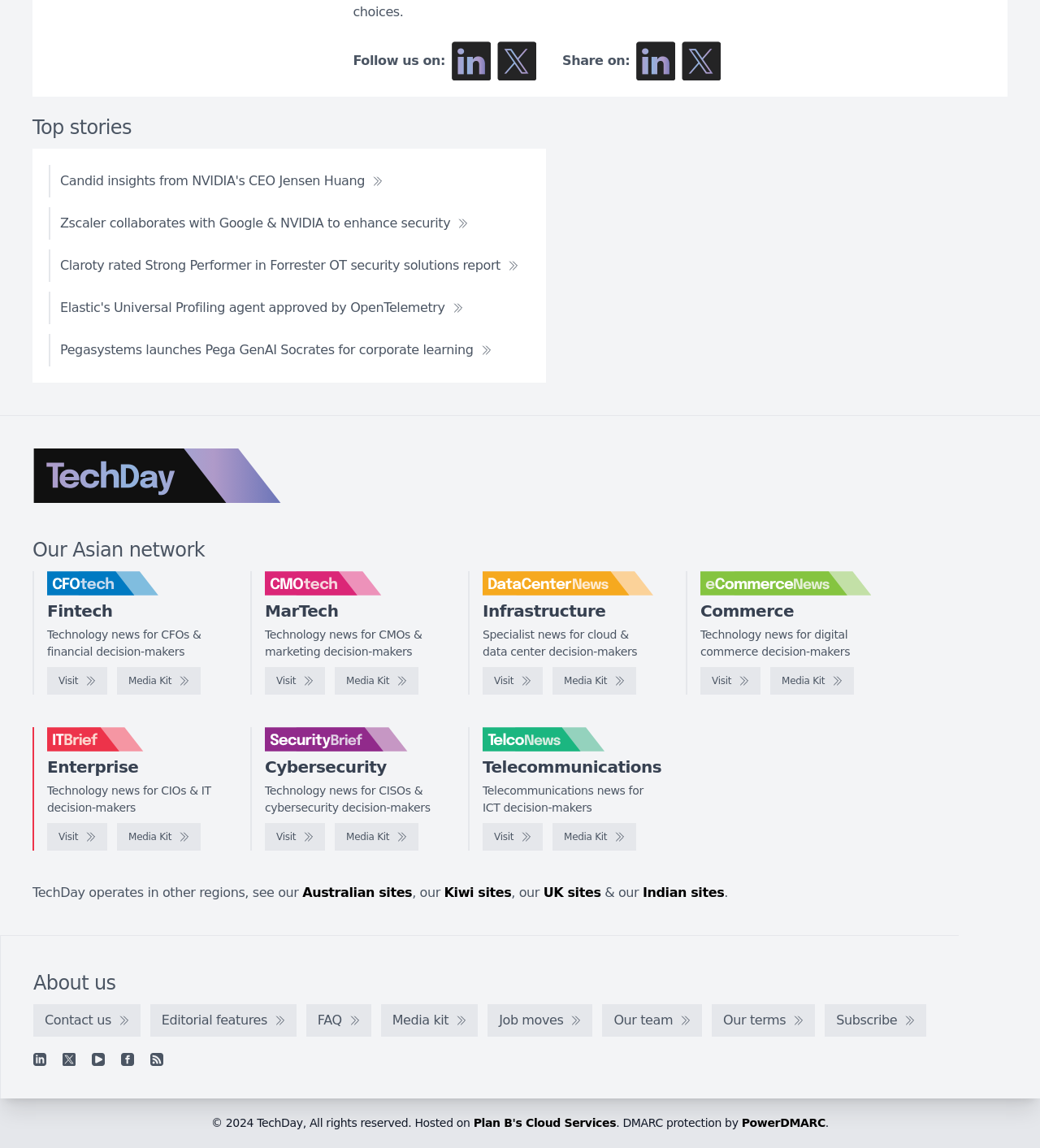Find and provide the bounding box coordinates for the UI element described here: "Home". The coordinates should be given as four float numbers between 0 and 1: [left, top, right, bottom].

None